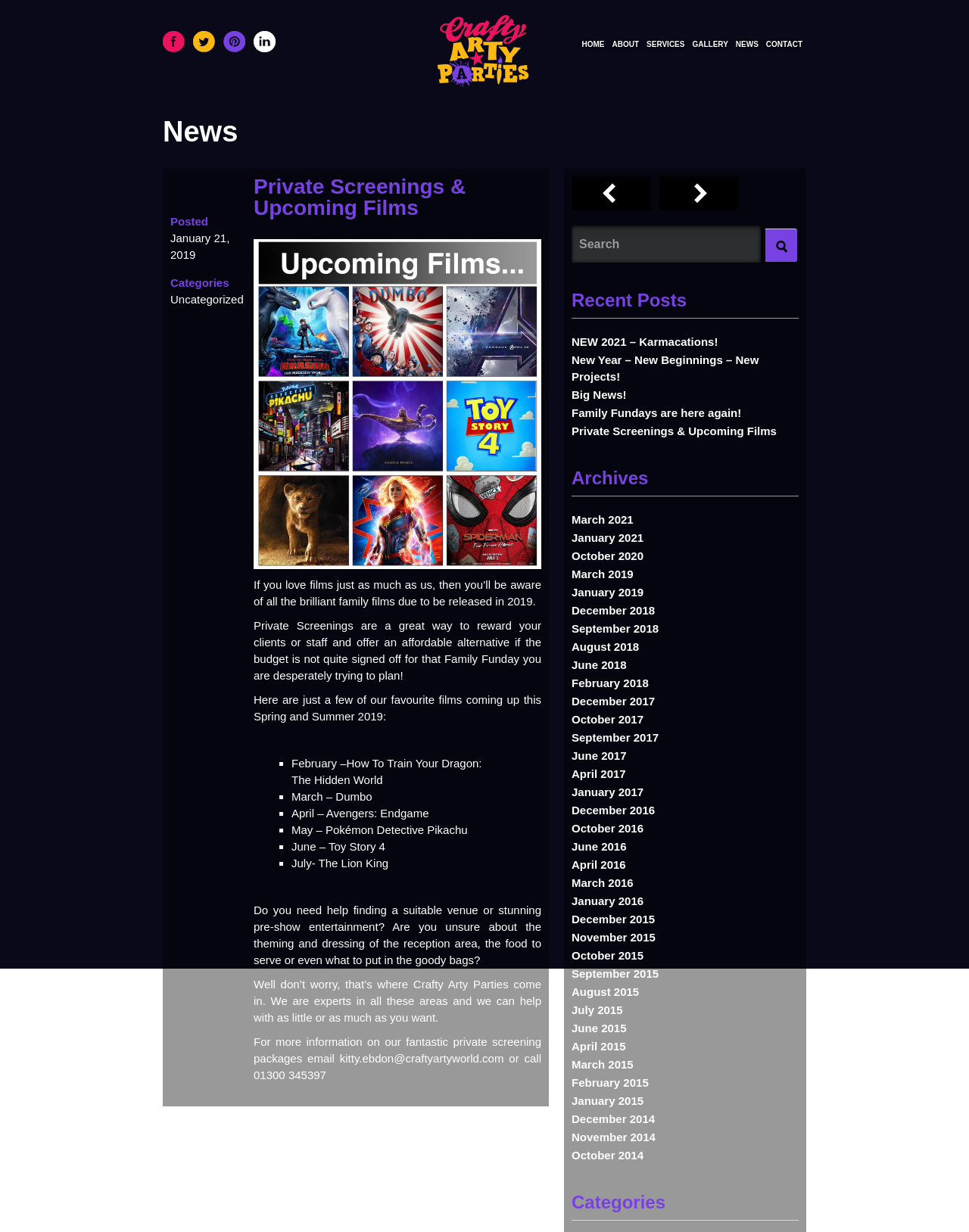Use a single word or phrase to answer the question: 
What is the main topic of this webpage?

Private Screenings